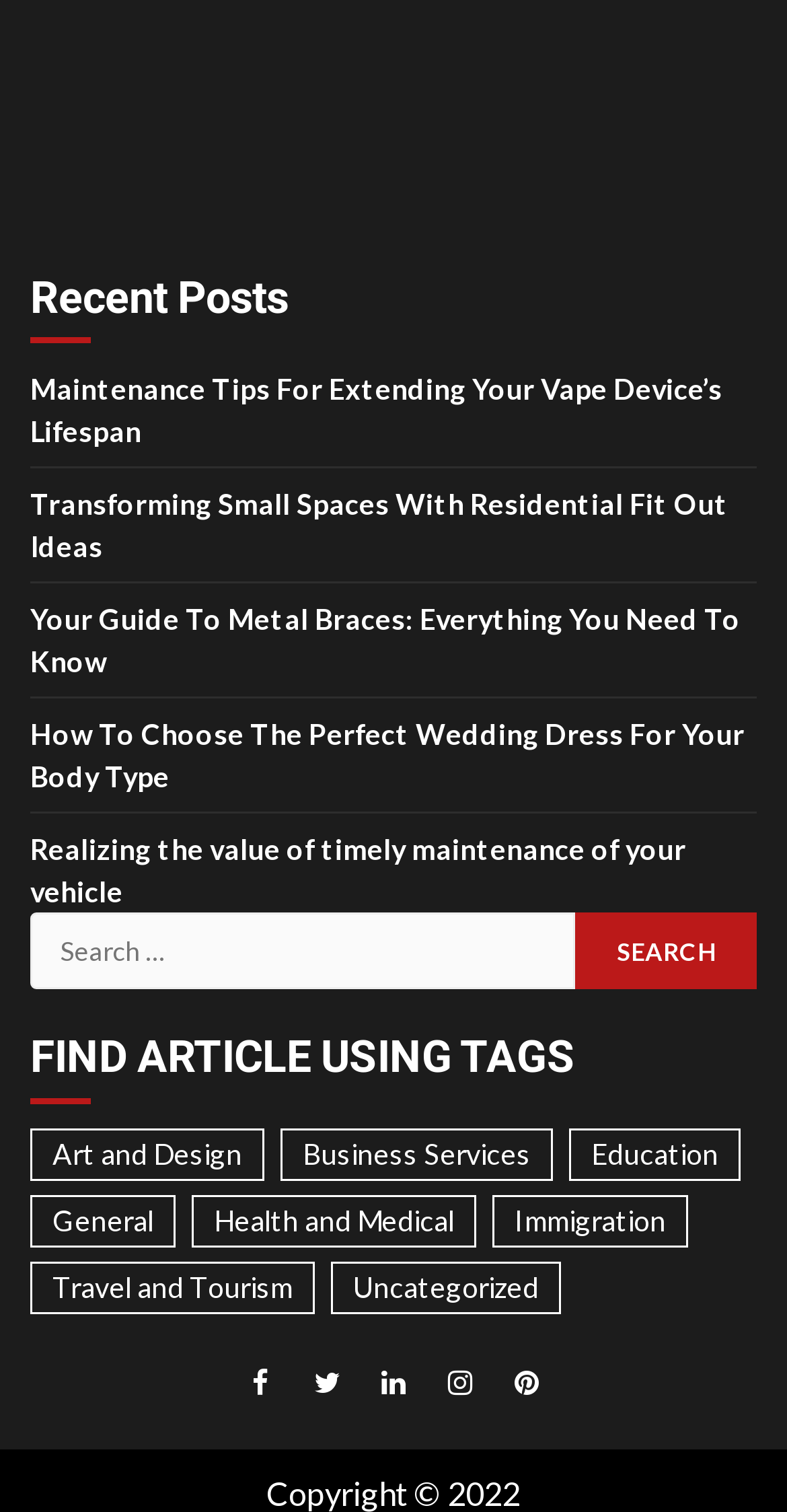How many article tags are available?
Please respond to the question with a detailed and informative answer.

I counted the number of links under the 'FIND ARTICLE USING TAGS' heading, which are 'Art and Design', 'Business Services', 'Education', 'General', 'Health and Medical', 'Immigration', 'Travel and Tourism', and 'Uncategorized'. There are 9 tags in total.